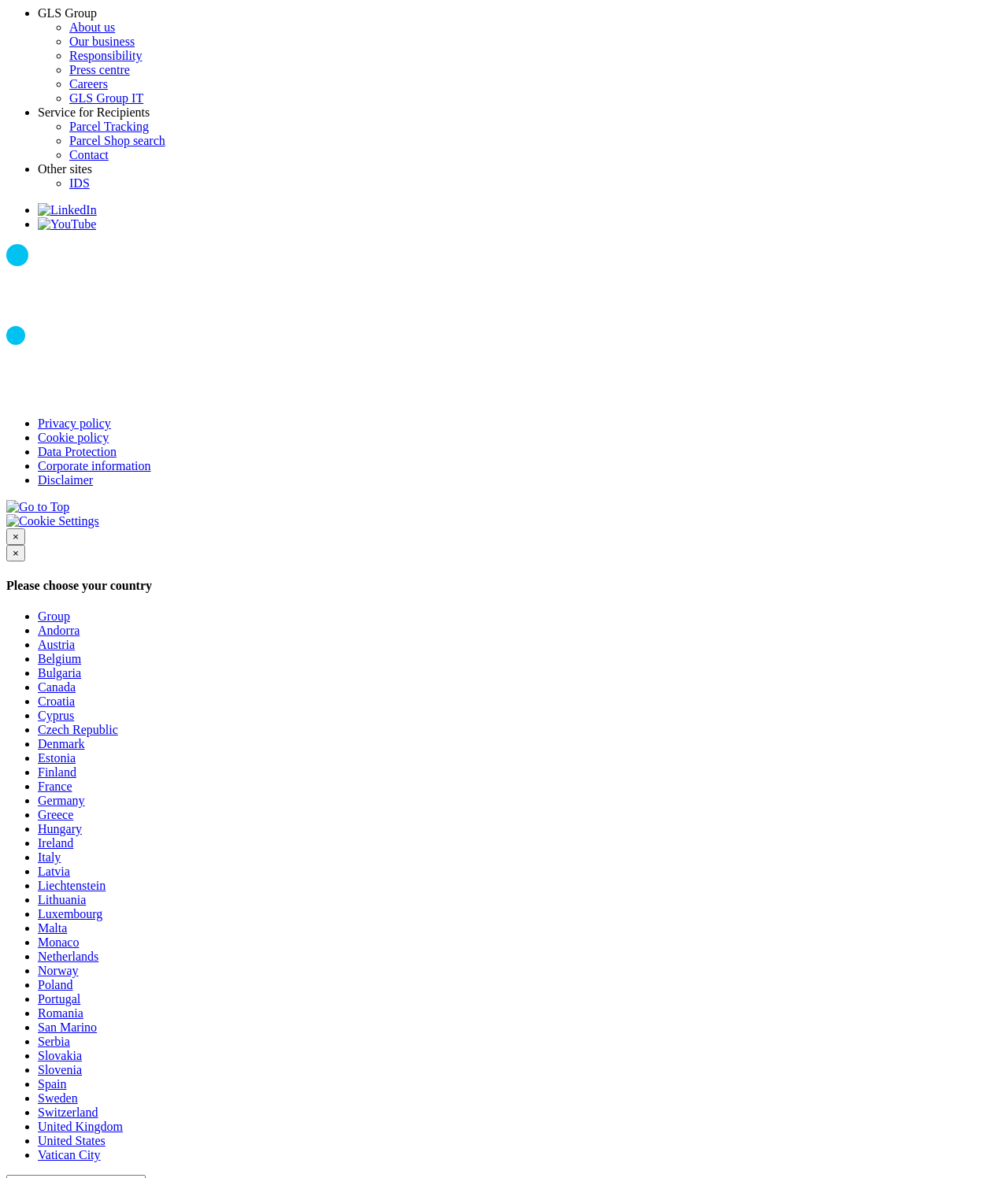Can you find the bounding box coordinates for the element to click on to achieve the instruction: "Search for a parcel"?

[0.069, 0.102, 0.148, 0.113]